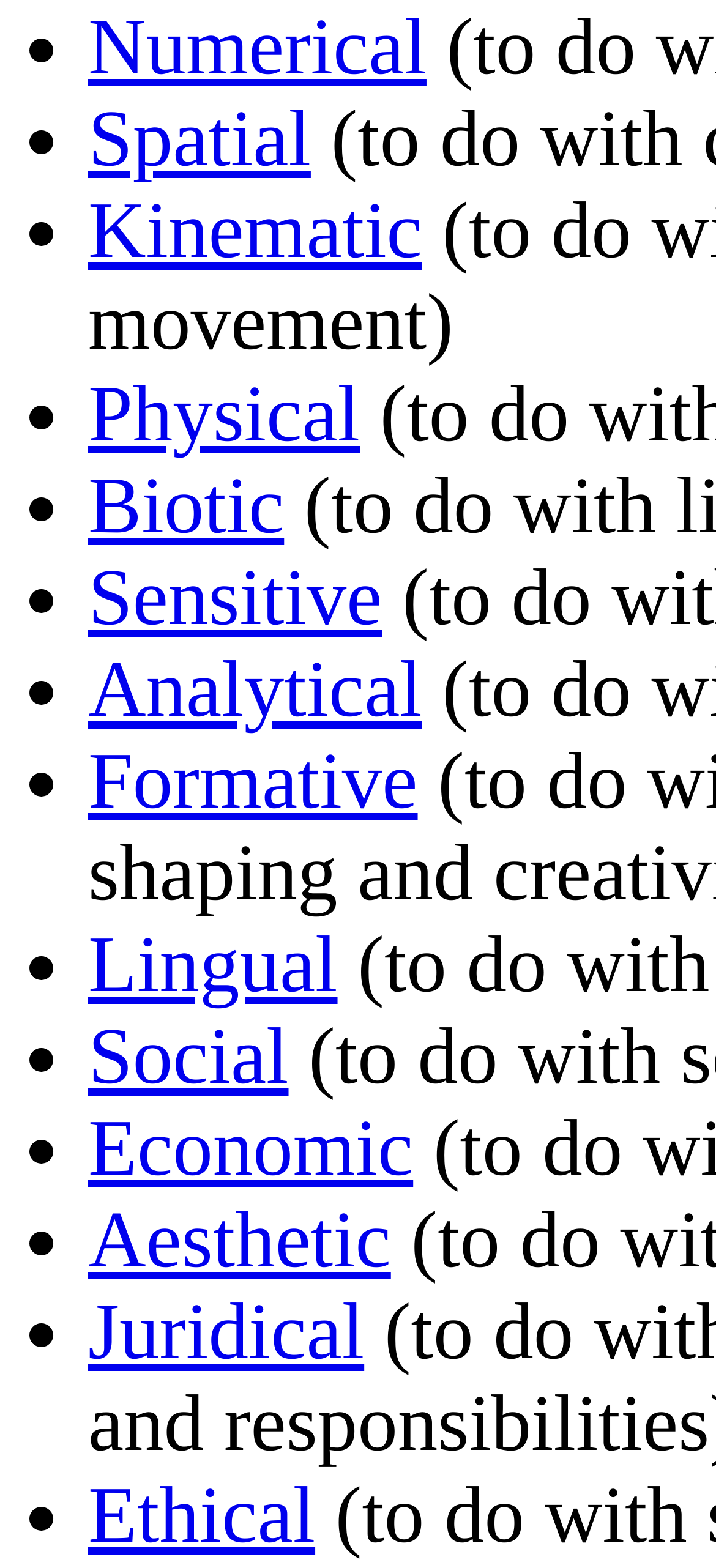Can you specify the bounding box coordinates of the area that needs to be clicked to fulfill the following instruction: "Learn about Physical"?

[0.123, 0.237, 0.503, 0.293]